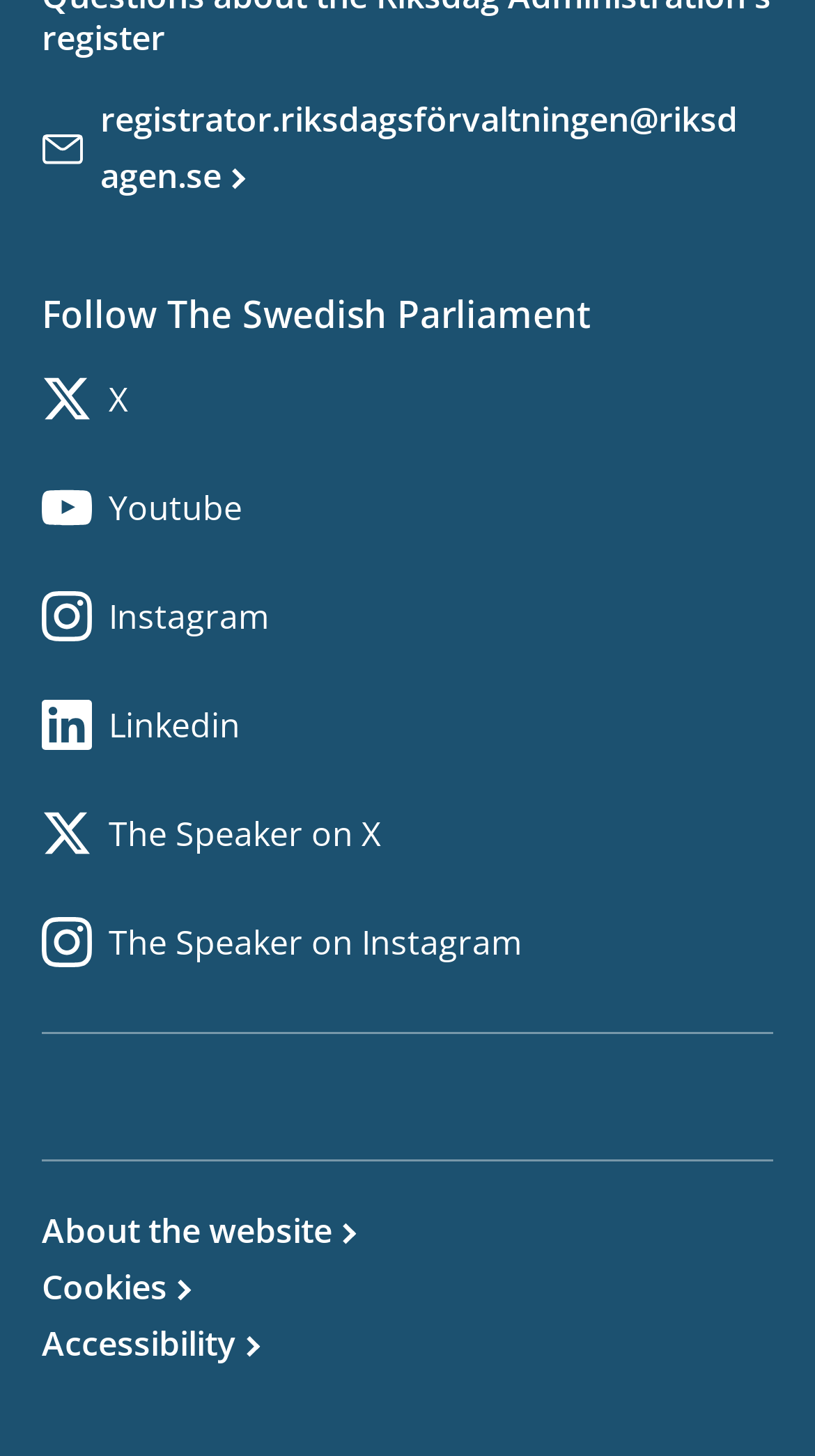Use a single word or phrase to answer the question:
How many links are present in the header section?

1